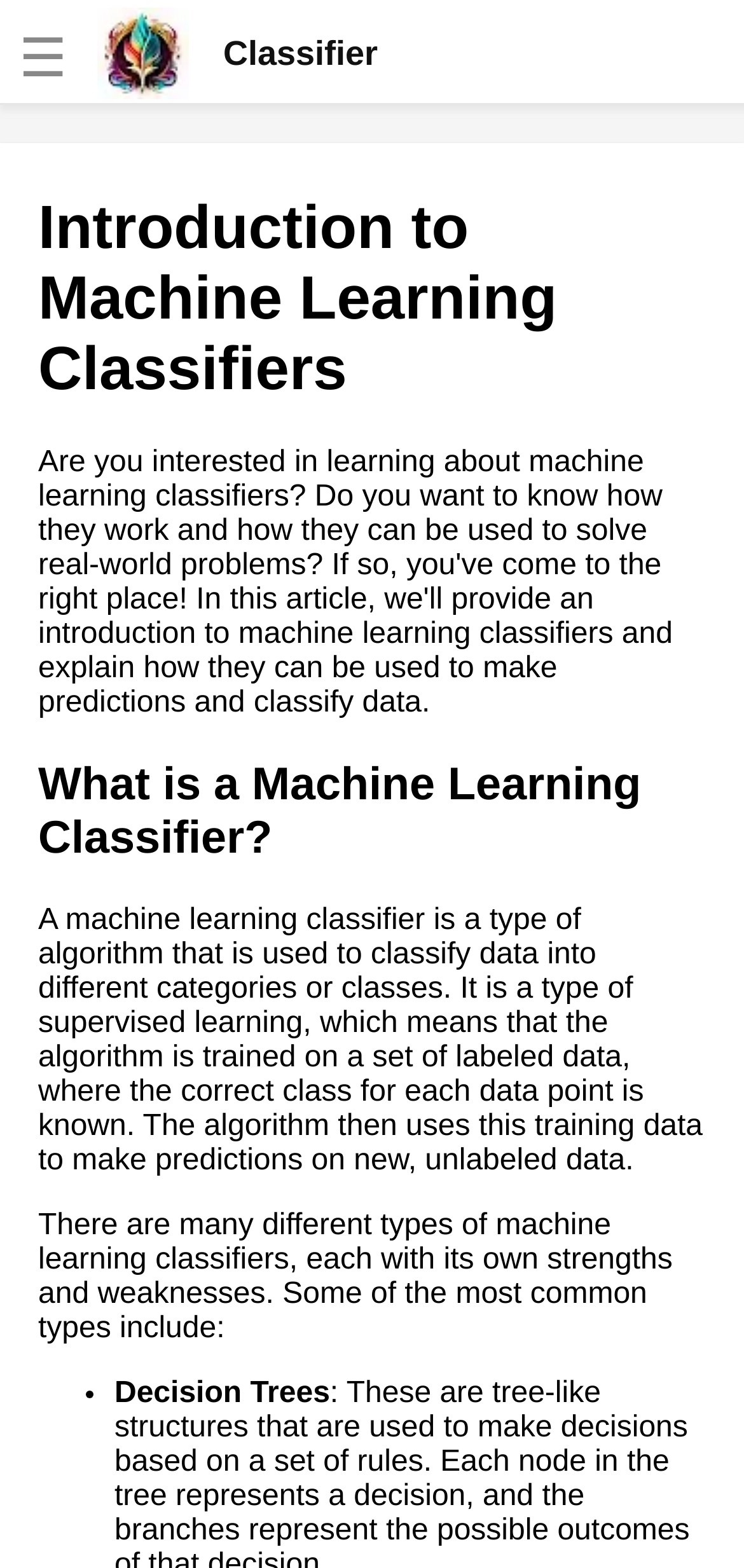Given the description of a UI element: "Classifier", identify the bounding box coordinates of the matching element in the webpage screenshot.

[0.131, 0.004, 0.508, 0.063]